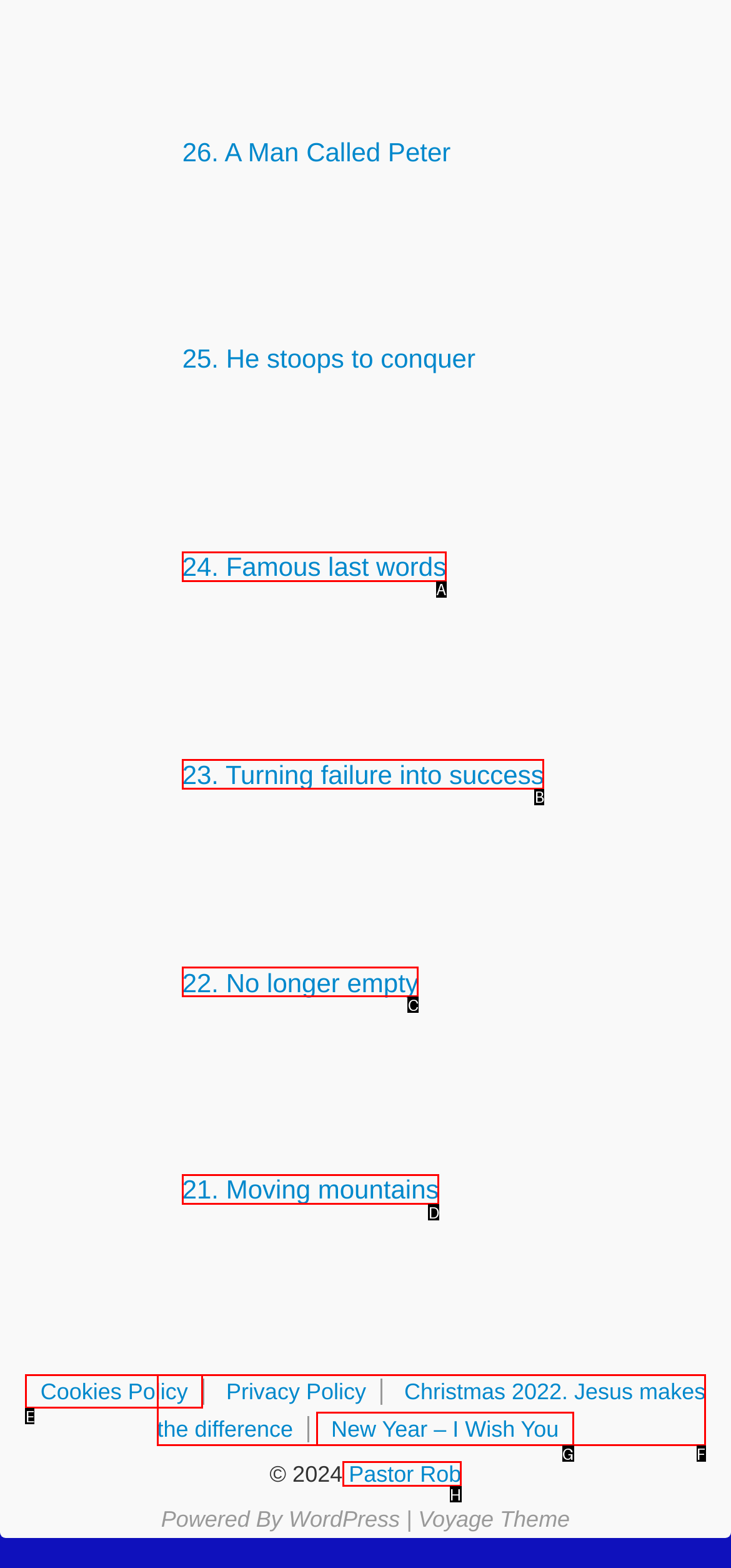Choose the HTML element that needs to be clicked for the given task: Click on 'ADMIN' Respond by giving the letter of the chosen option.

None